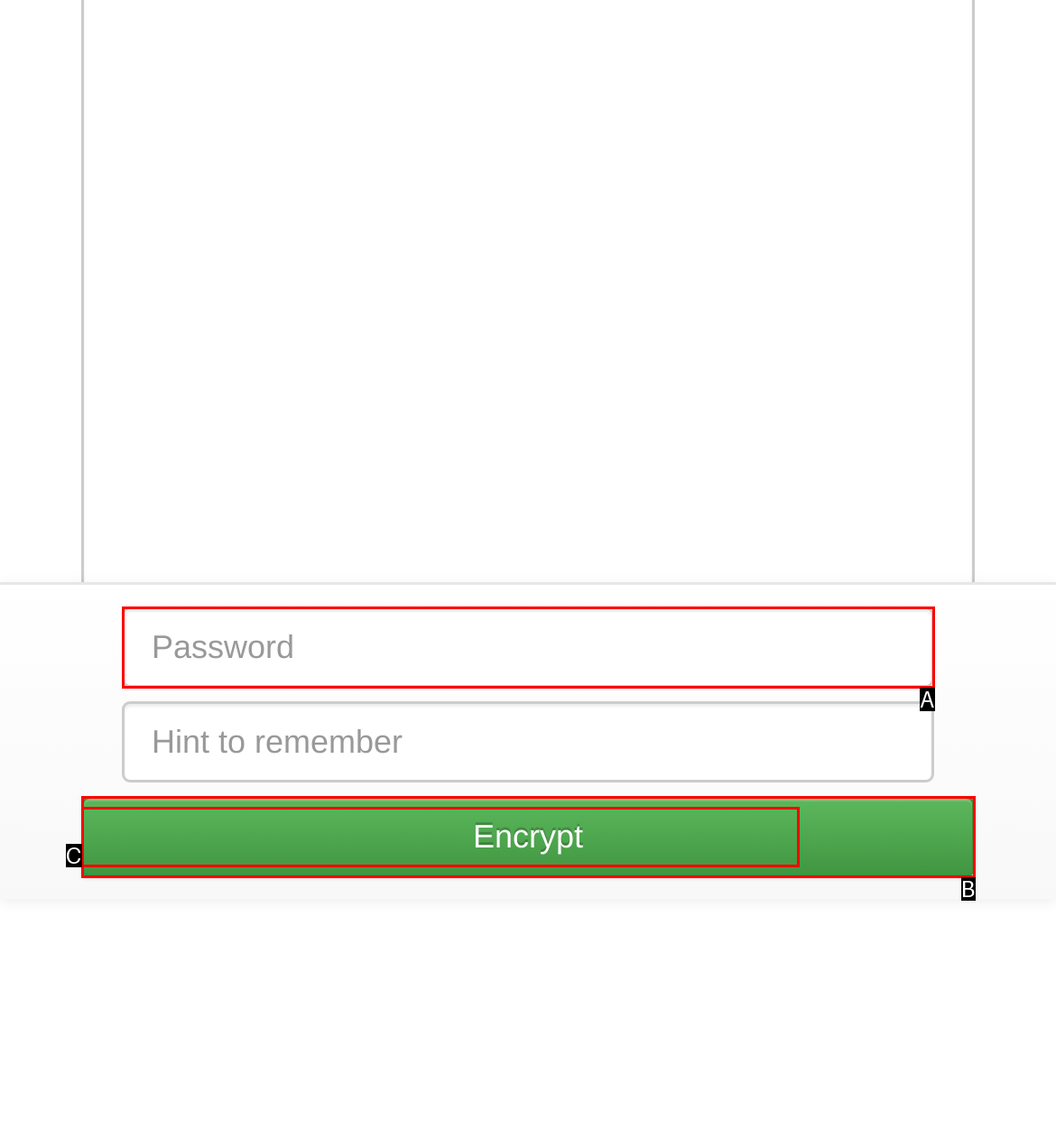Based on the element description: name="enc-password" placeholder="Password", choose the HTML element that matches best. Provide the letter of your selected option.

A